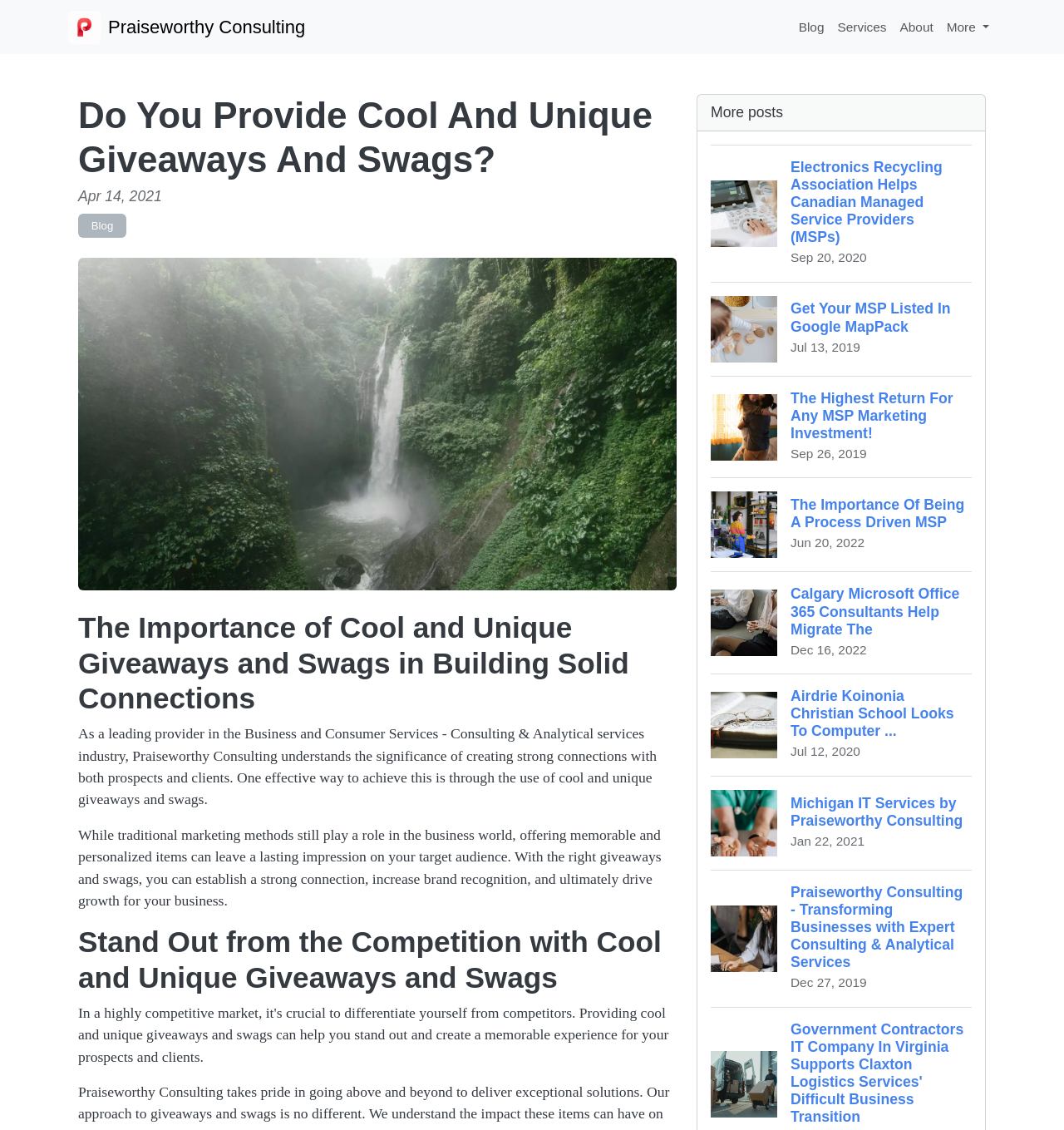Please find the bounding box coordinates of the clickable region needed to complete the following instruction: "Click the 'More' button". The bounding box coordinates must consist of four float numbers between 0 and 1, i.e., [left, top, right, bottom].

[0.883, 0.01, 0.936, 0.038]